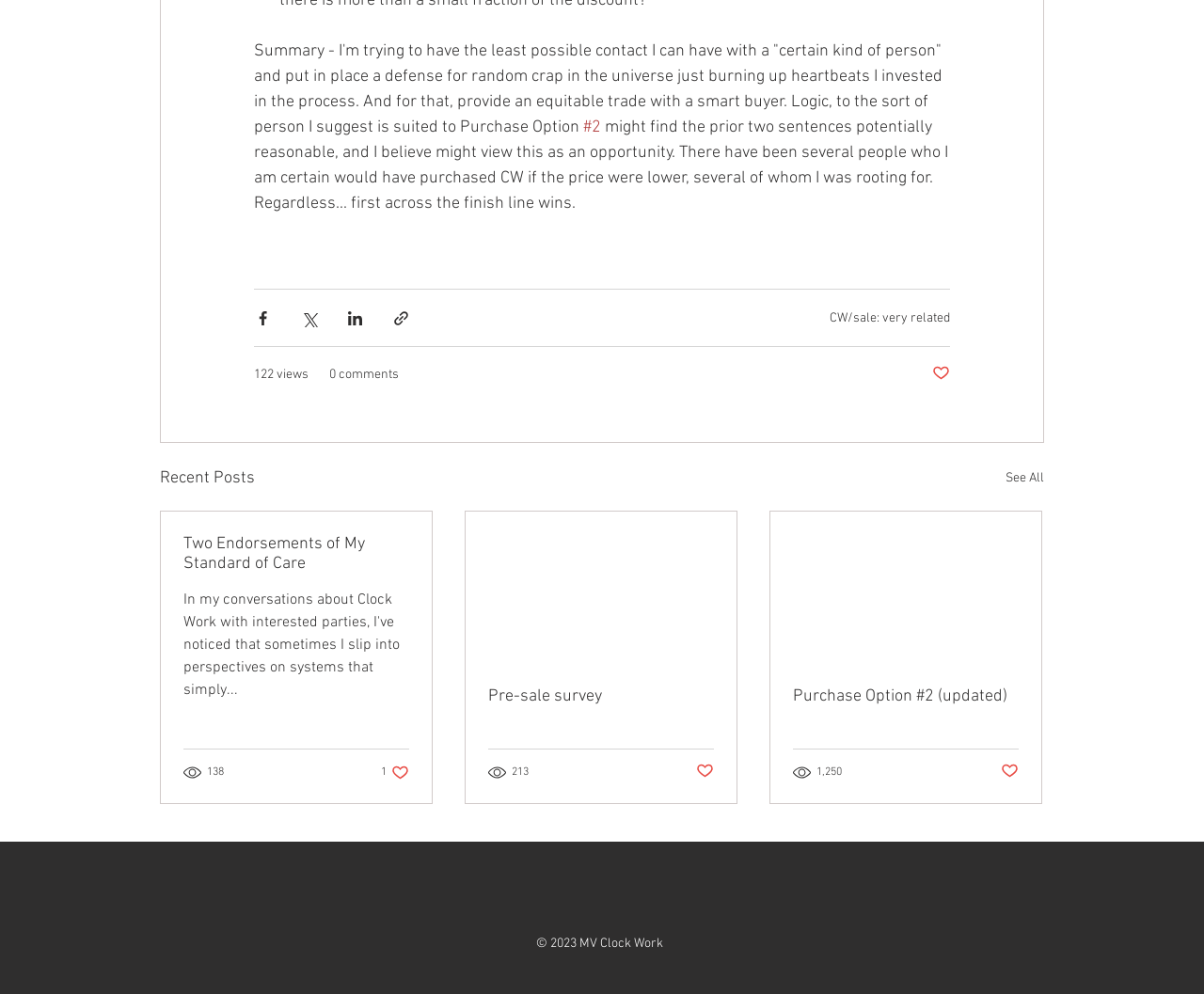Please determine the bounding box coordinates of the element's region to click for the following instruction: "Share via Facebook".

[0.211, 0.311, 0.226, 0.329]